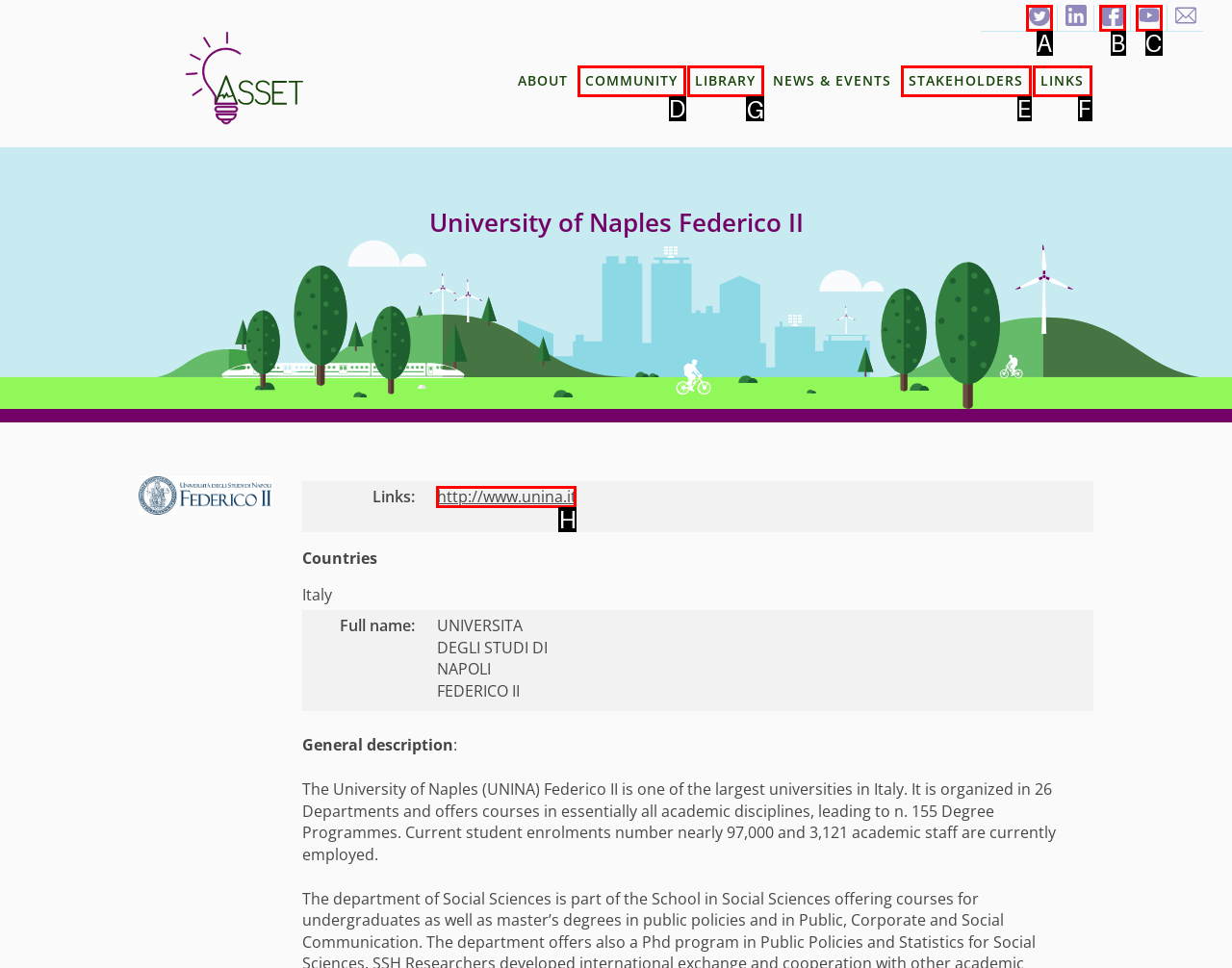Which lettered option should be clicked to perform the following task: visit LIBRARY
Respond with the letter of the appropriate option.

G